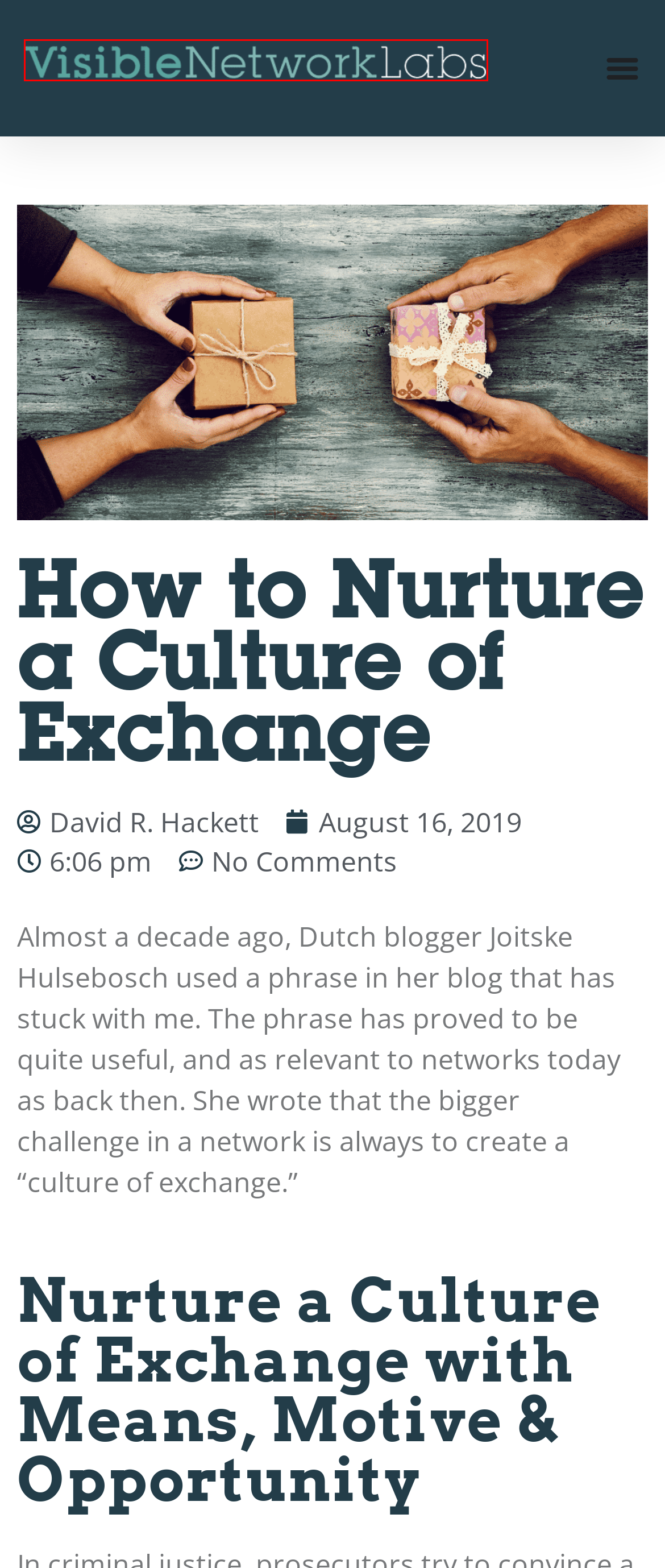Given a screenshot of a webpage featuring a red bounding box, identify the best matching webpage description for the new page after the element within the red box is clicked. Here are the options:
A. Our Team - Visible Network Labs
B. Guides - Visible Network Labs
C. Network Structures: Who, What, Why? - Visible Network Labs
D. David R. Hackett, Author at Visible Network Labs
E. Network Research - Visible Network Labs
F. Upcoming Webinars - Visible Network Labs
G. Visible Network Labs - Visible Network Labs
H. PARTNER CPRM - Visible Network Labs

G